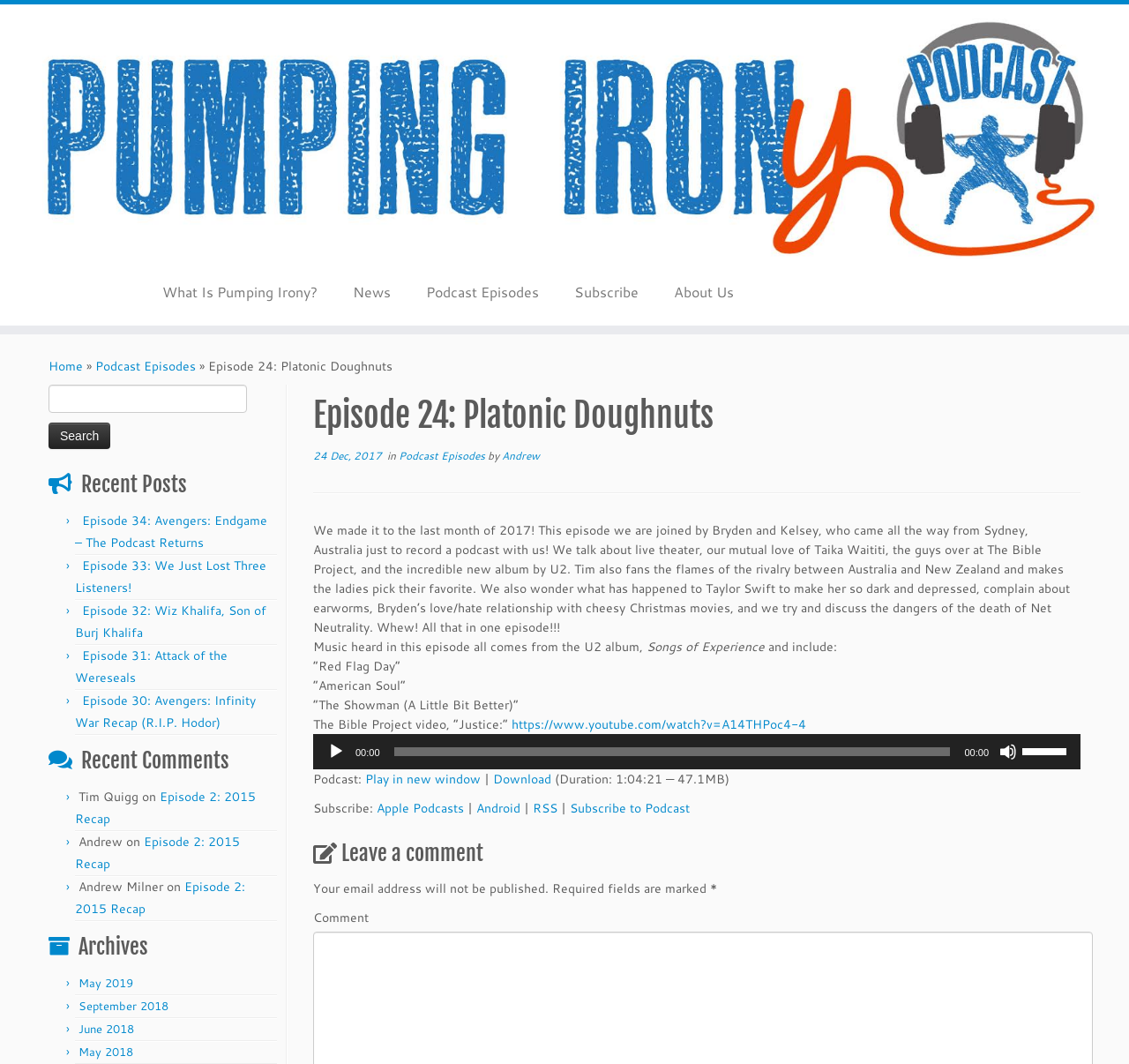Give a one-word or short-phrase answer to the following question: 
What is the title of this podcast episode?

Episode 24: Platonic Doughnuts